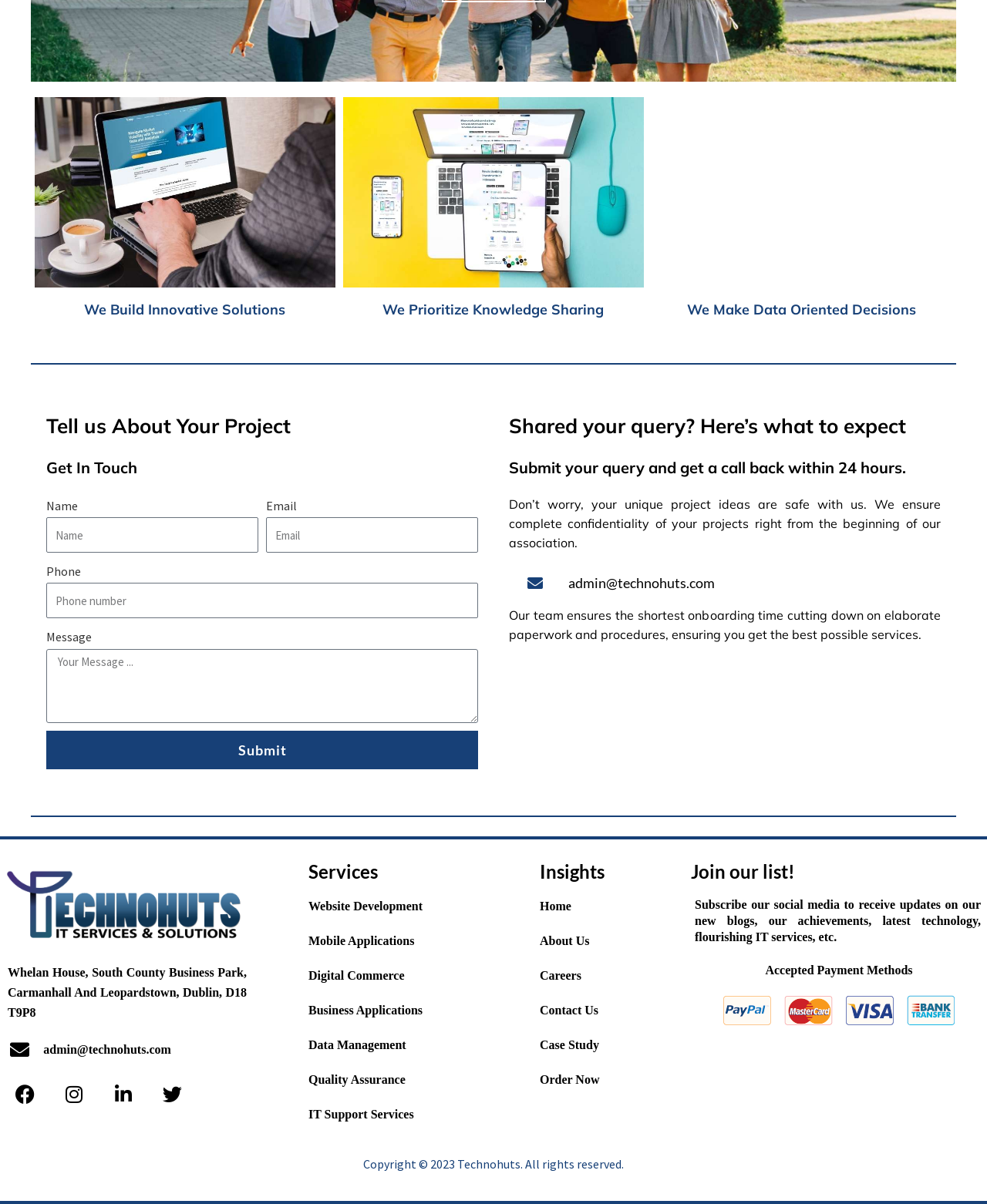Pinpoint the bounding box coordinates of the element that must be clicked to accomplish the following instruction: "Click the 'Submit' button". The coordinates should be in the format of four float numbers between 0 and 1, i.e., [left, top, right, bottom].

[0.047, 0.607, 0.484, 0.639]